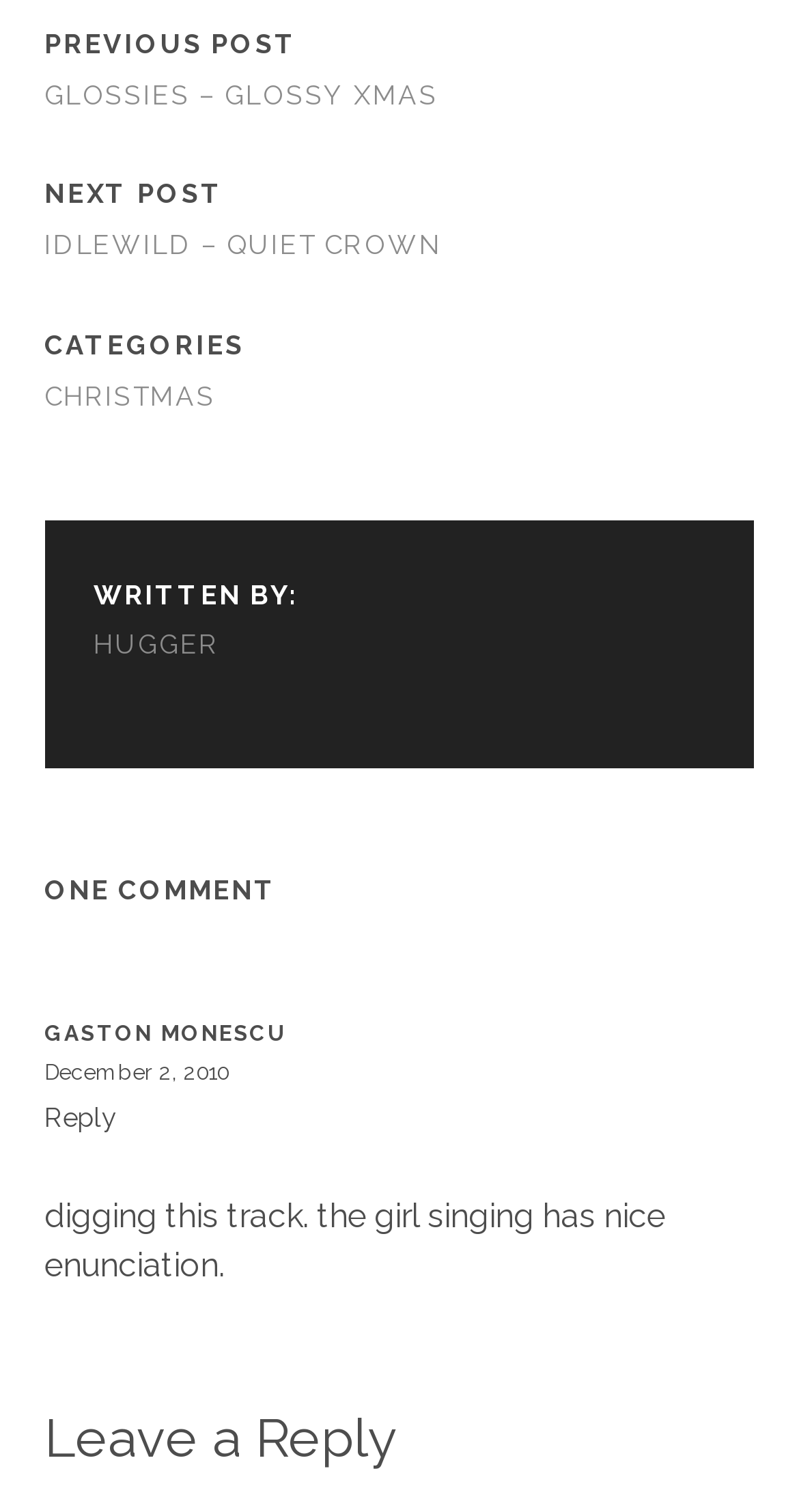Show the bounding box coordinates for the HTML element as described: "gaston monescu".

[0.055, 0.675, 0.358, 0.691]